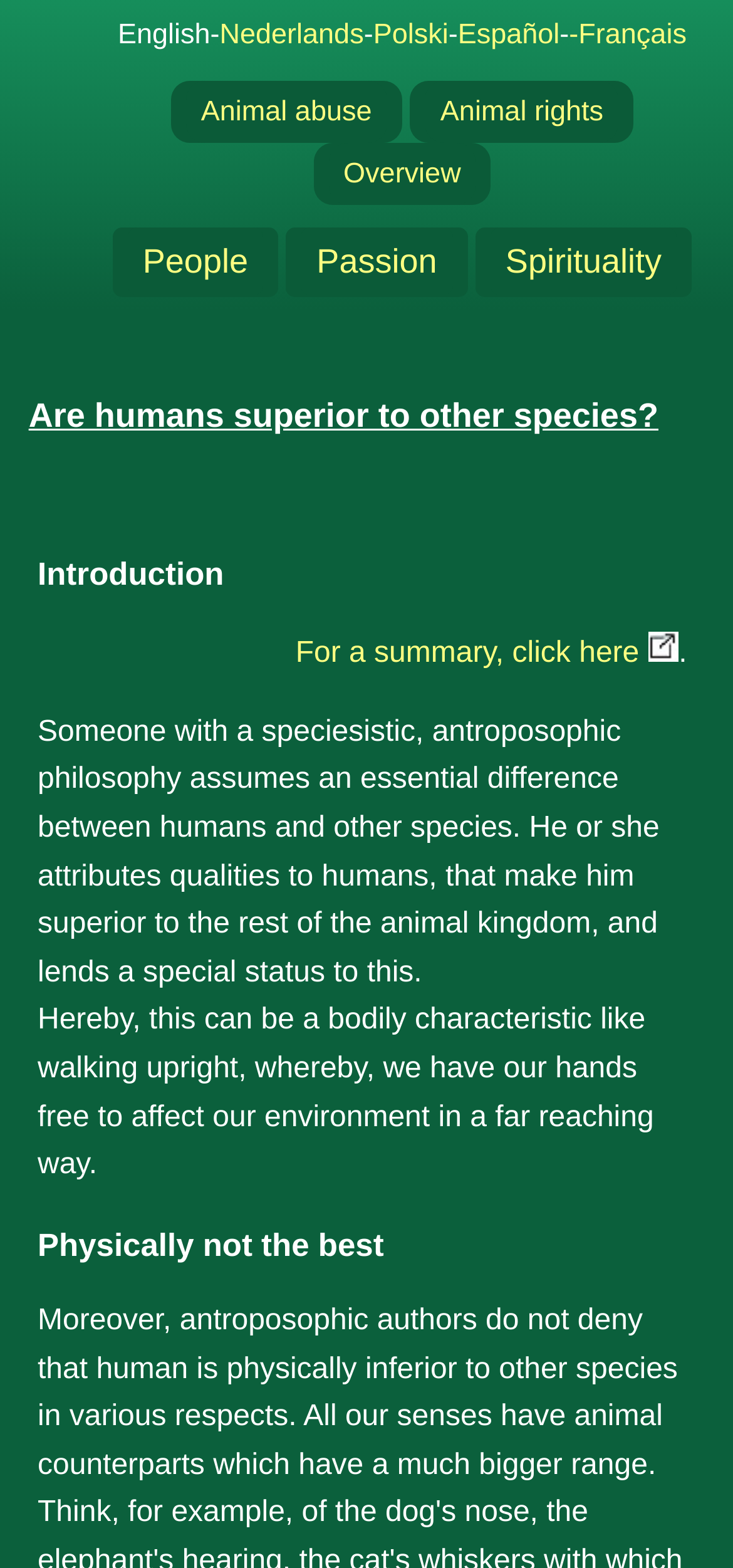Locate and extract the headline of this webpage.

Are humans superior to other species?